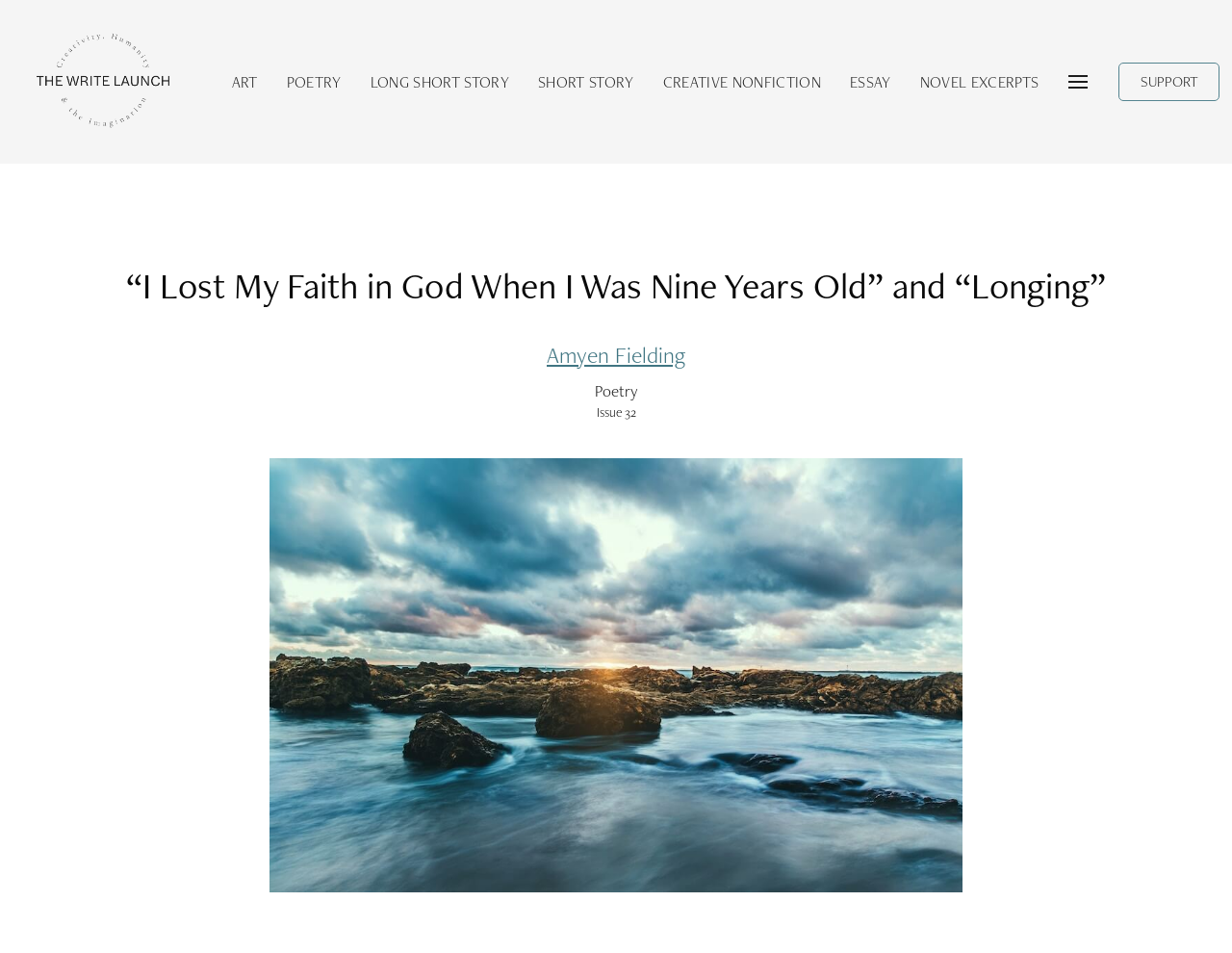Analyze the image and answer the question with as much detail as possible: 
What type of content is available on this website?

Based on the navigation links at the top of the page, such as 'ART', 'POETRY', 'LONG SHORT STORY', and 'ESSAY', it appears that this website is a literary platform that publishes various types of creative writing.